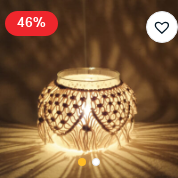Create a detailed narrative for the image.

Introducing the **Aihika Macramé Cover Glass Jar**, a beautifully crafted piece that features intricate macramé detailing, casting stunning shadows when illuminated. This decorative item not only serves as a stylish holder for your candles but also enhances the ambiance of any room through its elegant design. 

Currently, the jar is available at a **46% discount**, offering a striking blend of aesthetic appeal and functionality. It’s perfect for creating a cozy atmosphere, making it an ideal addition to your home decor. The item comes with an option to add it to your wishlist for future purchase considerations. Embrace the charm of artisanal design with this exquisite glass jar!